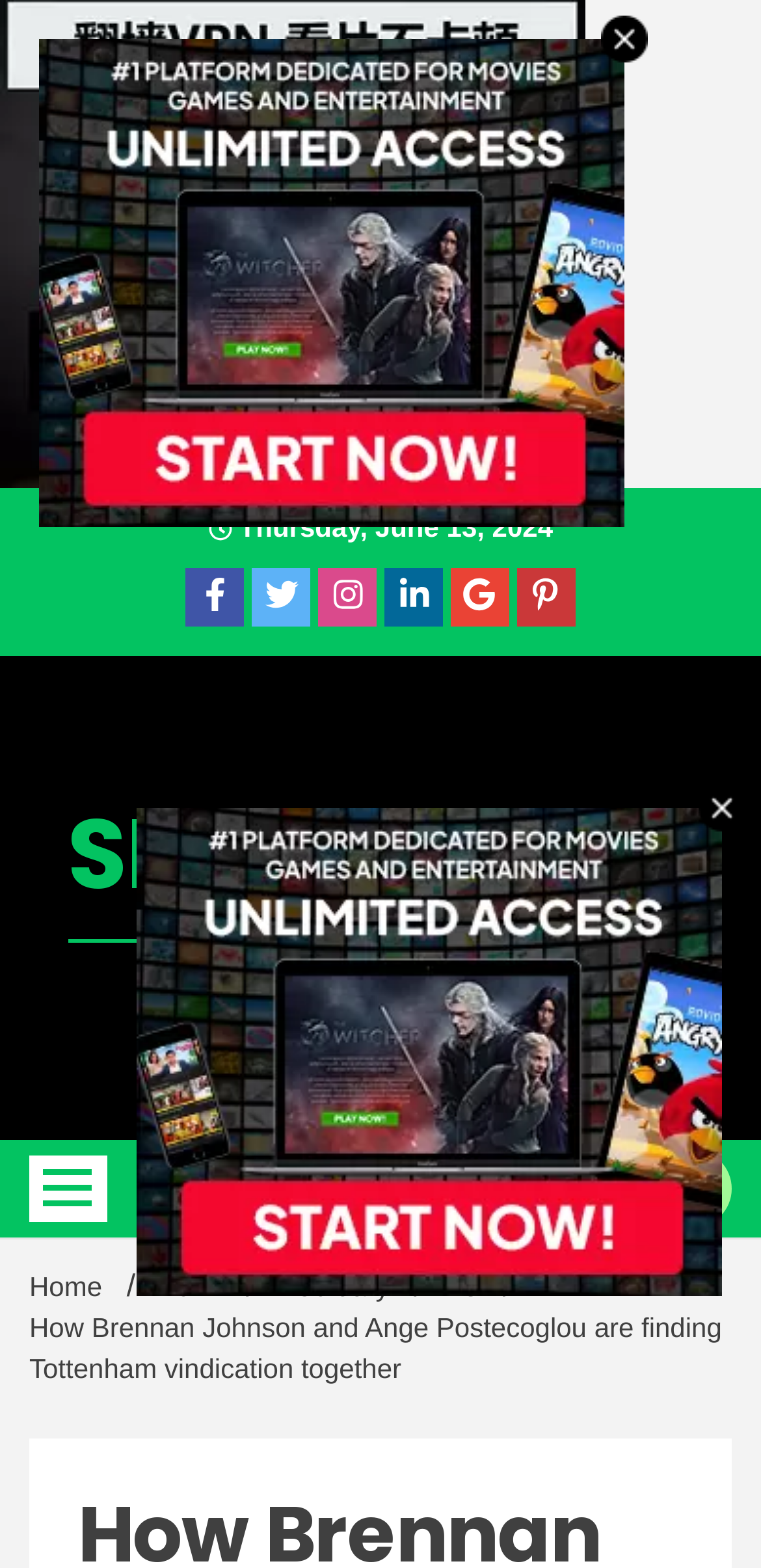Summarize the contents and layout of the webpage in detail.

This webpage is about a sports news article, specifically discussing how Brennan Johnson and Ange Postecoglou are finding vindication together at Tottenham. 

At the top of the page, there are three images, with the first one taking up most of the width, and the other two being smaller and positioned on the right side. 

Below the images, there is a table layout that spans the entire width of the page. 

On the left side of the page, there is a date displayed as "Thursday, June 13, 2024". Next to the date, there are five links lined up horizontally. 

Further down, there is a large heading that reads "SPORT NEWS", with a link embedded within it. 

On the right side of the page, there is a text "Wifcuonline.com" positioned near the middle. 

There are two buttons, one on the left side and one on the right side, near the bottom of the page. 

Below the buttons, there is a navigation section labeled as "Breadcrumbs", which displays a series of links in a hierarchical structure, showing the path "Home / 2024 / February / 13 /". 

Finally, at the very bottom of the page, there is a static text that summarizes the article title, "How Brennan Johnson and Ange Postecoglou are finding Tottenham vindication together".